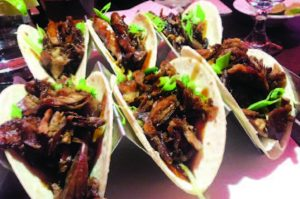Summarize the image with a detailed caption.

The image showcases an array of mini soft-shelled tacos, beautifully arranged and filled with savory Peking duck. Each taco features tender shreds of duck topped with vibrant slices of cucumber and scallions, all wrapped in a delicate tortilla. The presentation highlights the taco's inviting texture and the colorful garnish, making it a perfect representation of innovative cuisine. This dish captures the essence of a global flavor experience, combining traditional street food with an elegant dining twist, ideal for sharing at a lively table setting.